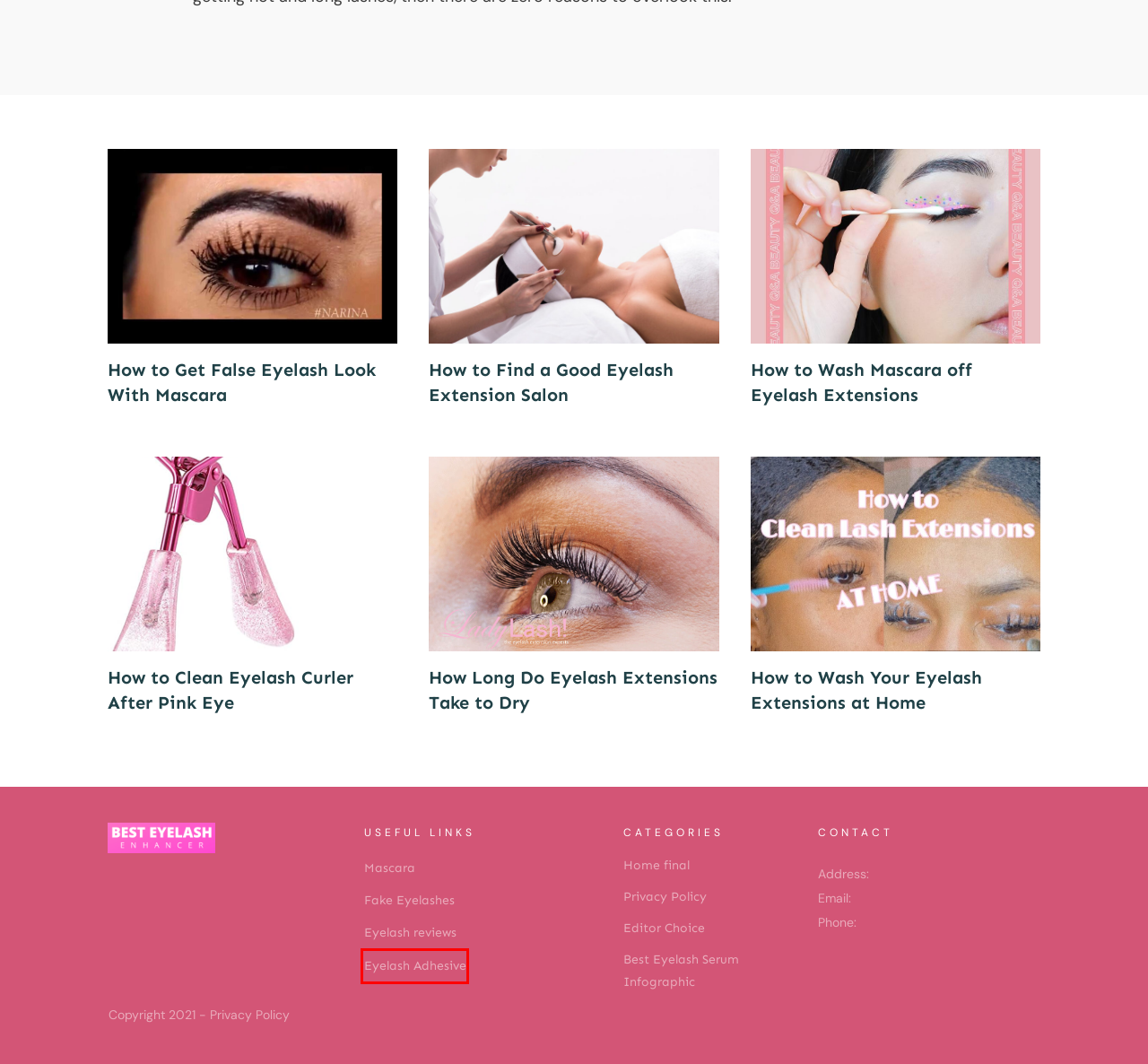Observe the provided screenshot of a webpage with a red bounding box around a specific UI element. Choose the webpage description that best fits the new webpage after you click on the highlighted element. These are your options:
A. How to Wash Mascara off Eyelash Extensions – Best Idol Eyelash
B. How Long Do Eyelash Extensions Take to Dry – Best Idol Eyelash
C. Eyelash Adhesive – Best Idol Eyelash
D. How to Get False Eyelash Look With Mascara – Best Idol Eyelash
E. Best Eyelash Serum Infographic – Best Idol Eyelash
F. Privacy Policy – Best Idol Eyelash
G. How to Clean Eyelash Curler After Pink Eye – Best Idol Eyelash
H. How to Find a Good Eyelash Extension Salon – Best Idol Eyelash

C